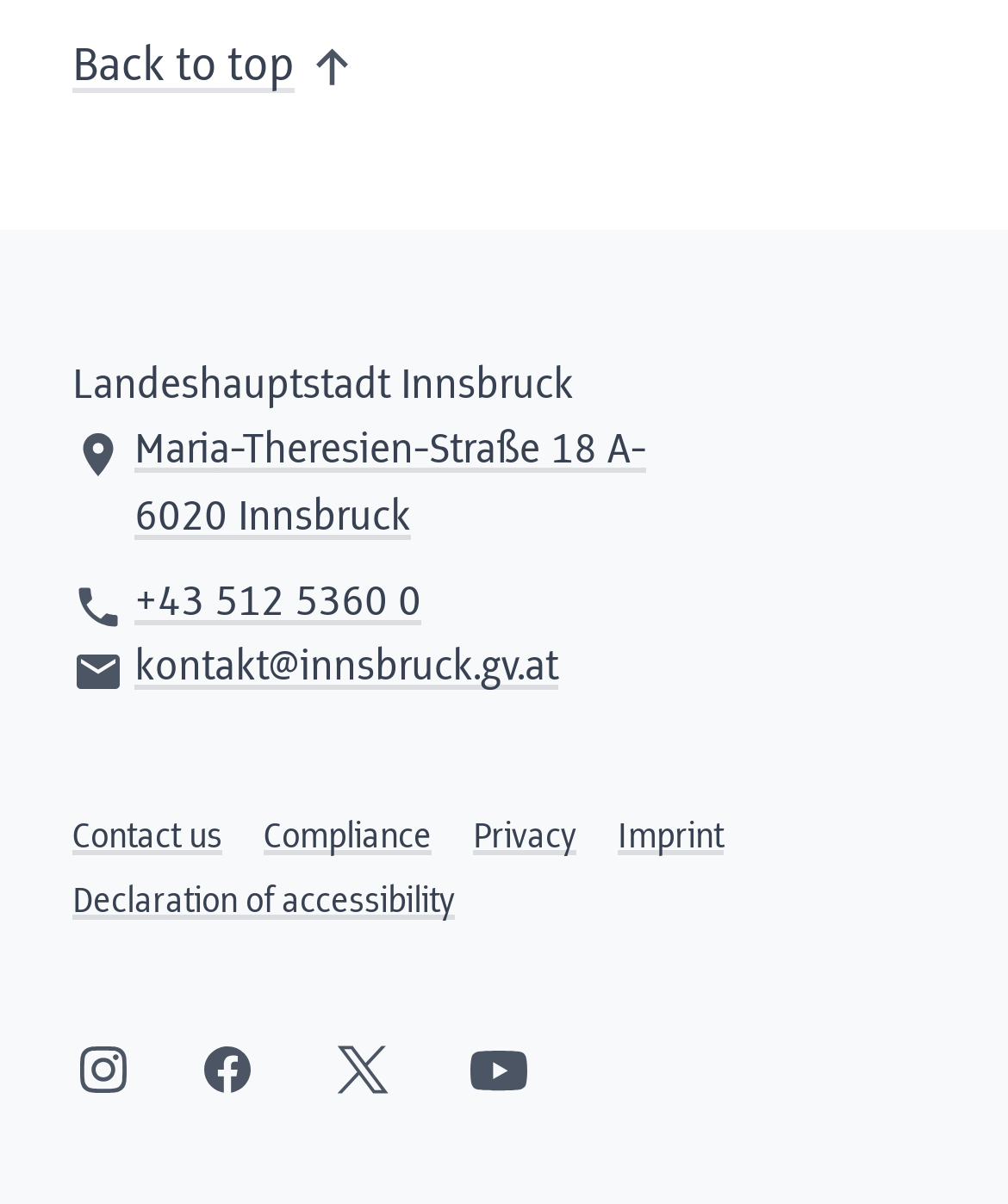Identify the bounding box coordinates of the clickable region to carry out the given instruction: "Open Instagram".

[0.072, 0.862, 0.133, 0.913]